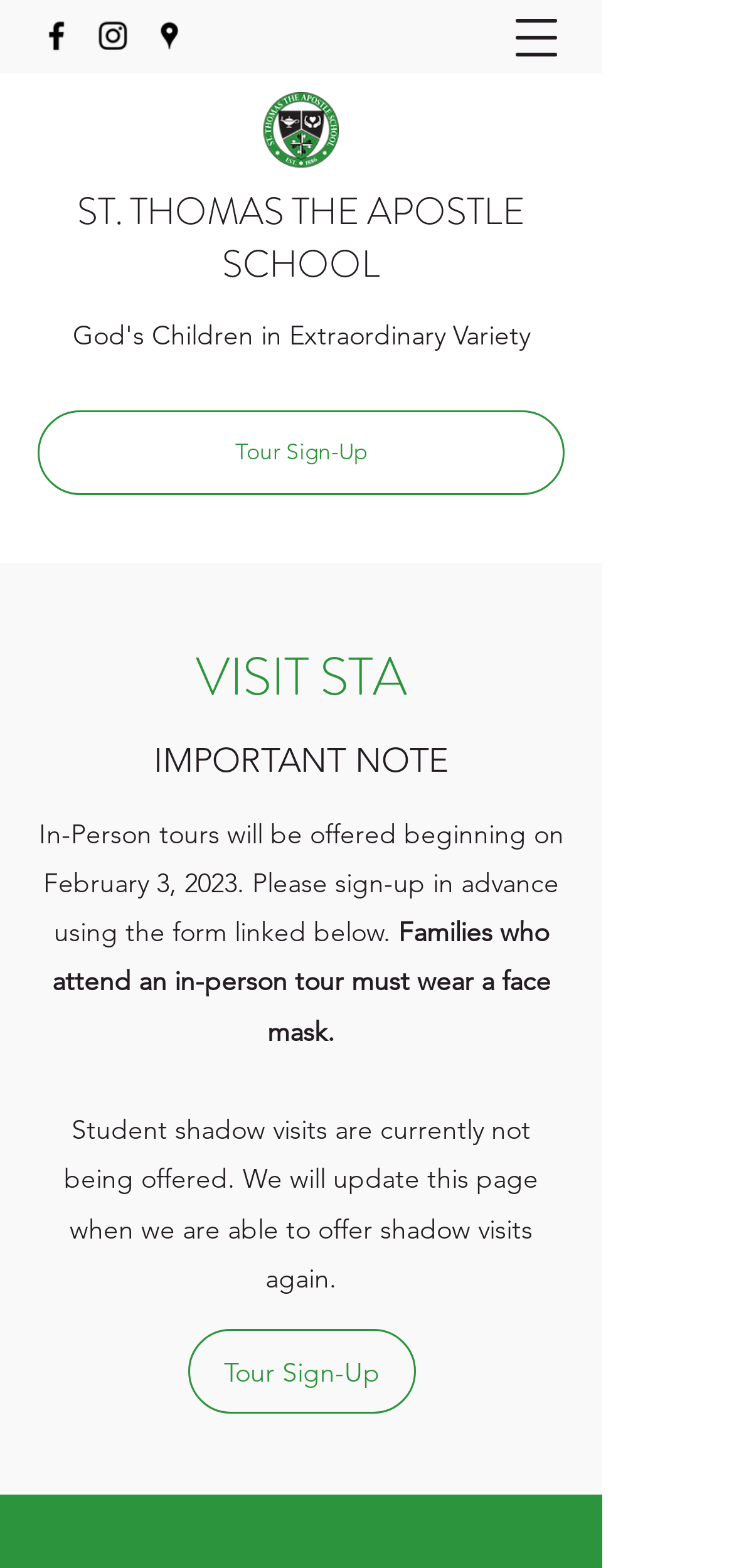What is the purpose of the 'Tour Sign-Up' link?
Provide an in-depth answer to the question, covering all aspects.

The 'Tour Sign-Up' link is located under the 'VISIT STA' heading, and its purpose is to allow users to sign up for in-person tours, as indicated by the surrounding text, which mentions that in-person tours will be offered beginning on February 3, 2023, and that users must sign up in advance using the form linked below.